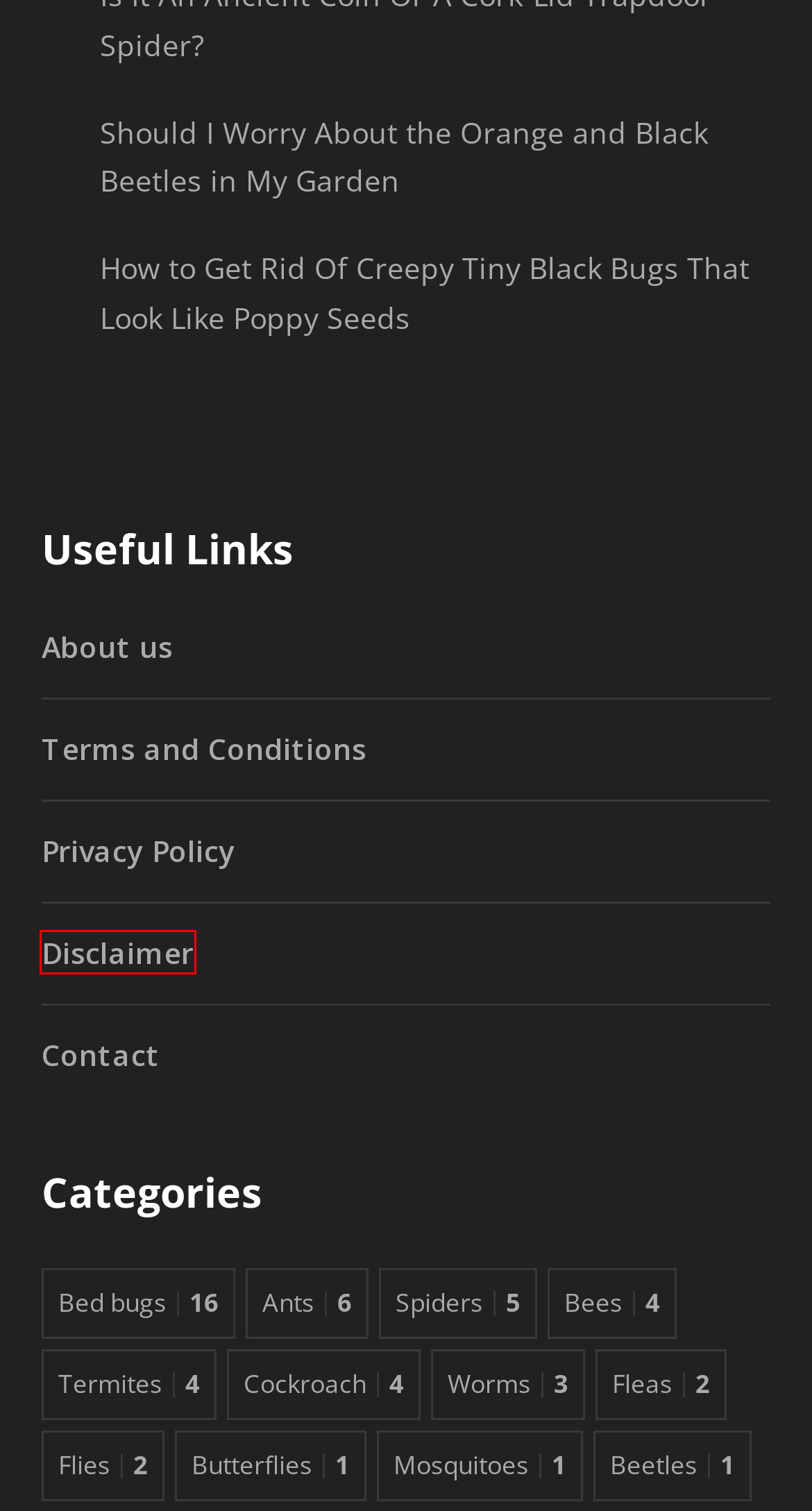Look at the given screenshot of a webpage with a red rectangle bounding box around a UI element. Pick the description that best matches the new webpage after clicking the element highlighted. The descriptions are:
A. Bees - Insect Insider
B. Butterflies Archives - Insect Insider
C. Should I Worry About the Orange and Black Beetles in My Garden - Insect Insider
D. Discover Nature's Tiniest Wonders | Black Bugs Like Poppy Seeds
E. Spiders Solutions | Weave a Web of Peace - Insect Insider
F. Disclaimer - Insect Insider
G. Conquer Cockroach Troubles with Compassion - Insect Insider
H. Mosquitoes Archives - Insect Insider

F